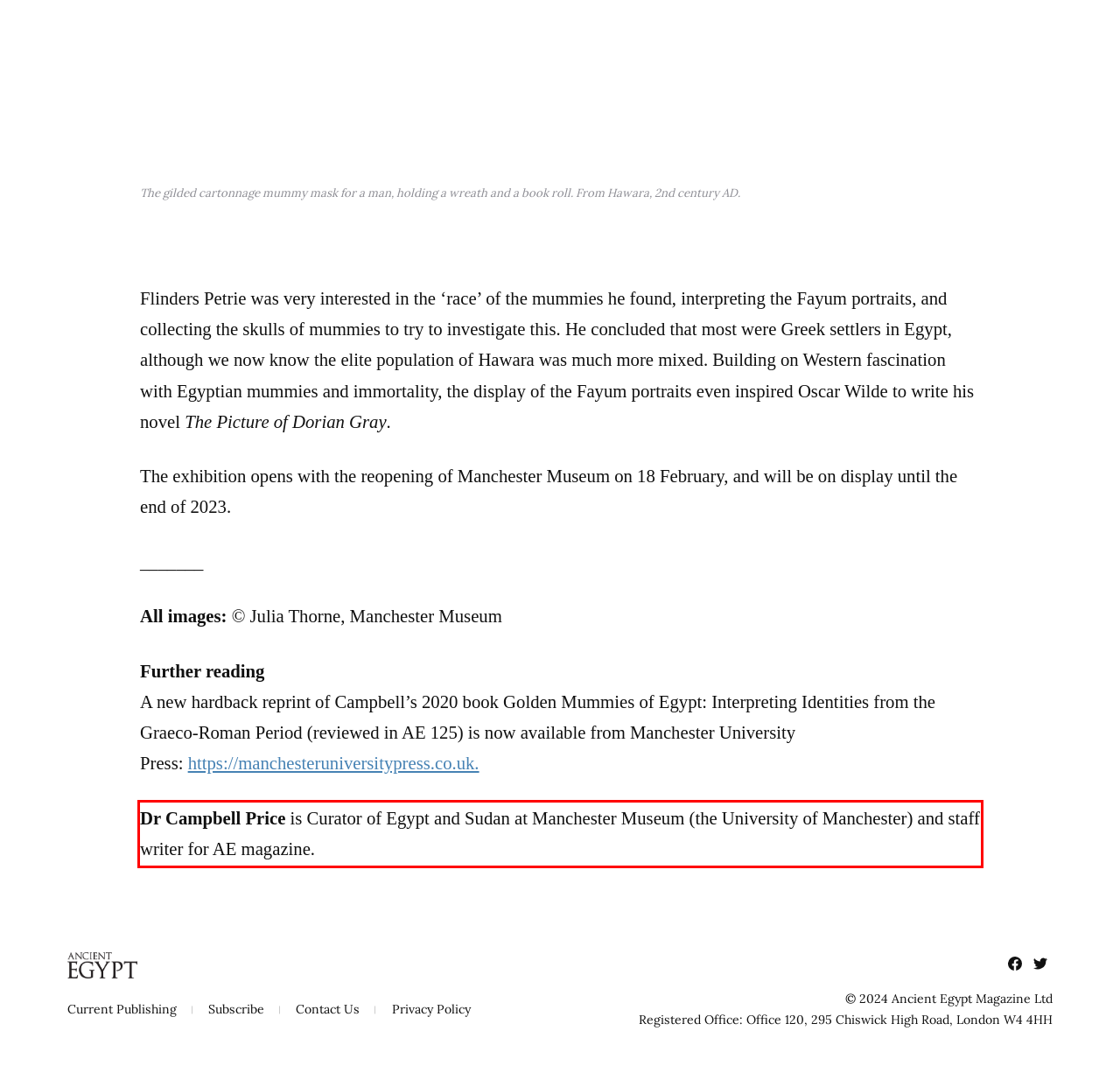Examine the screenshot of the webpage, locate the red bounding box, and perform OCR to extract the text contained within it.

Dr Campbell Price is Curator of Egypt and Sudan at Manchester Museum (the University of Manchester) and staff writer for AE magazine.